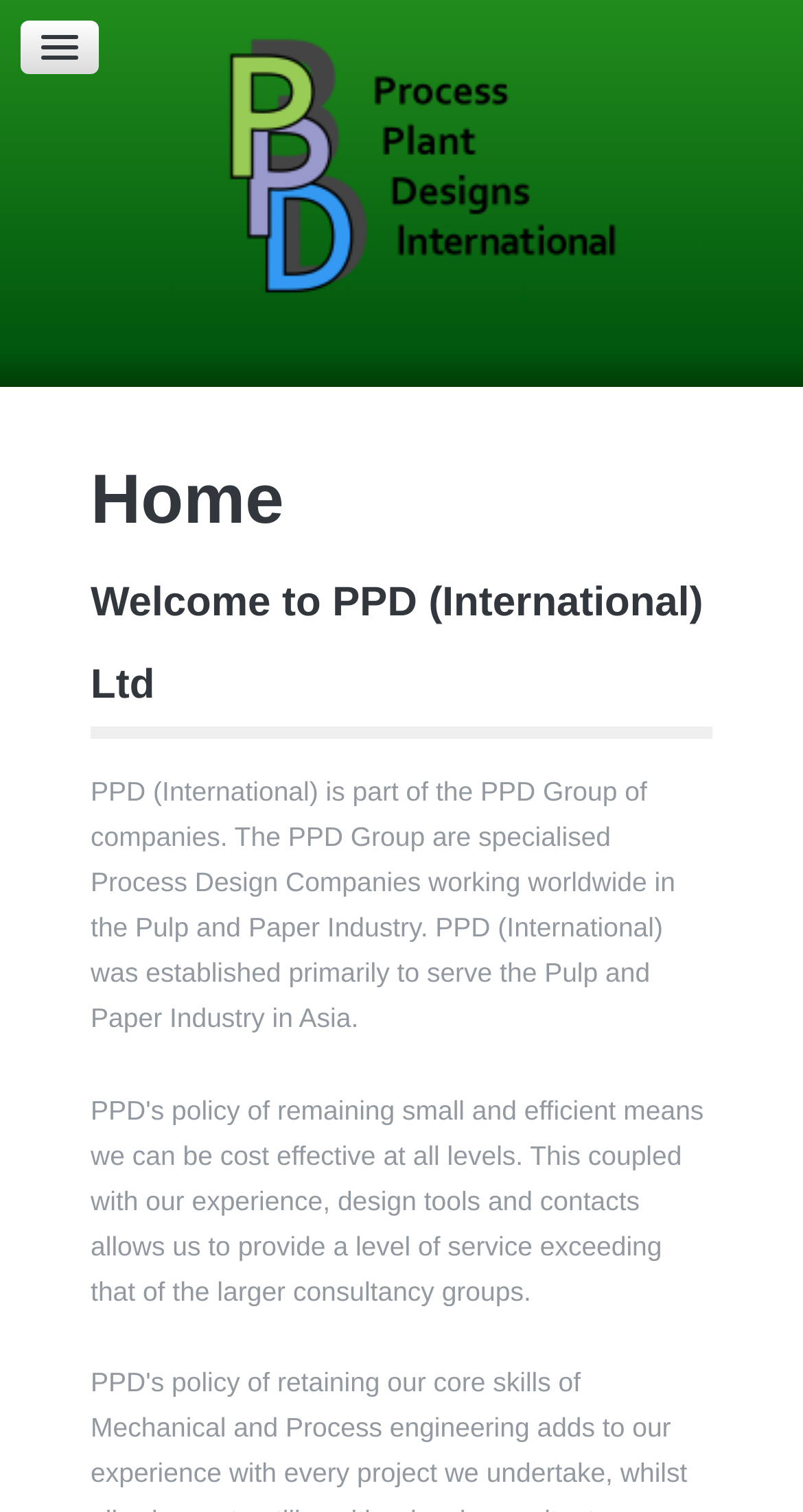Extract the bounding box coordinates for the described element: "Contact Us". The coordinates should be represented as four float numbers between 0 and 1: [left, top, right, bottom].

[0.076, 0.161, 0.924, 0.215]